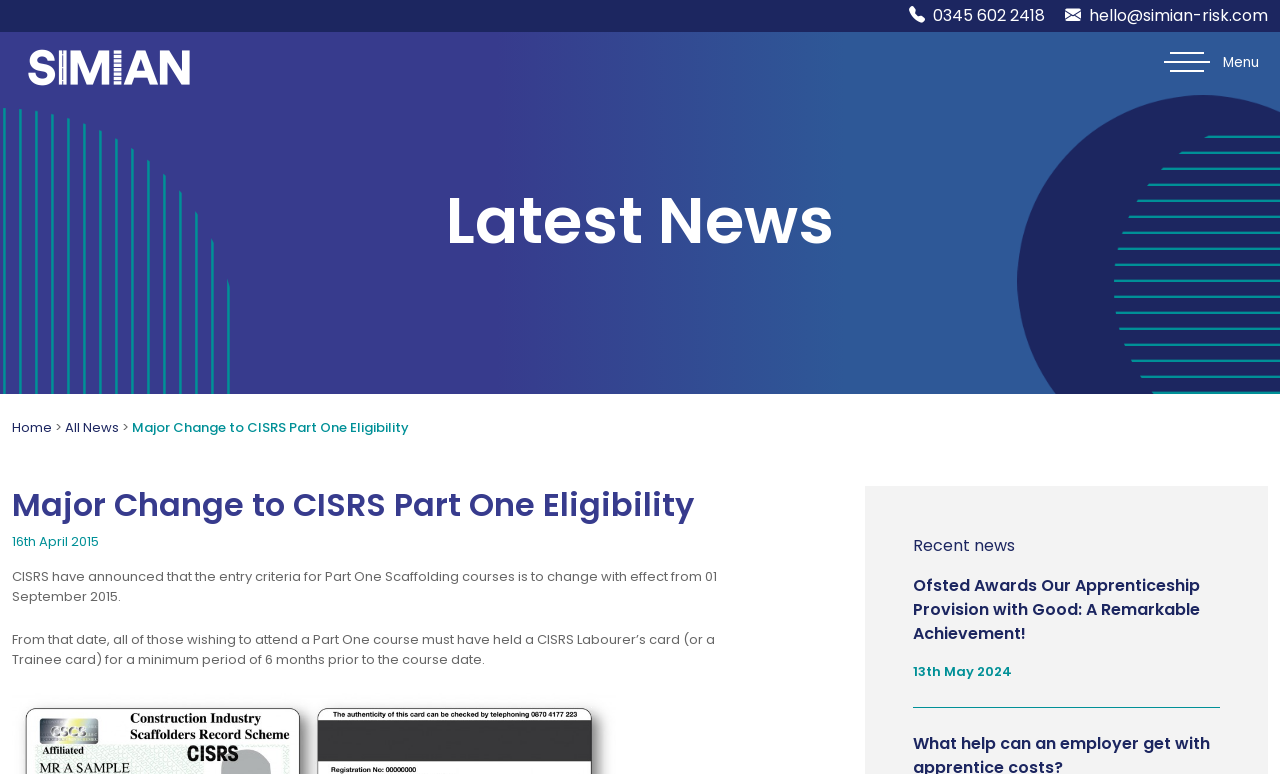Locate the bounding box for the described UI element: "0345 602 2418". Ensure the coordinates are four float numbers between 0 and 1, formatted as [left, top, right, bottom].

[0.71, 0.005, 0.816, 0.035]